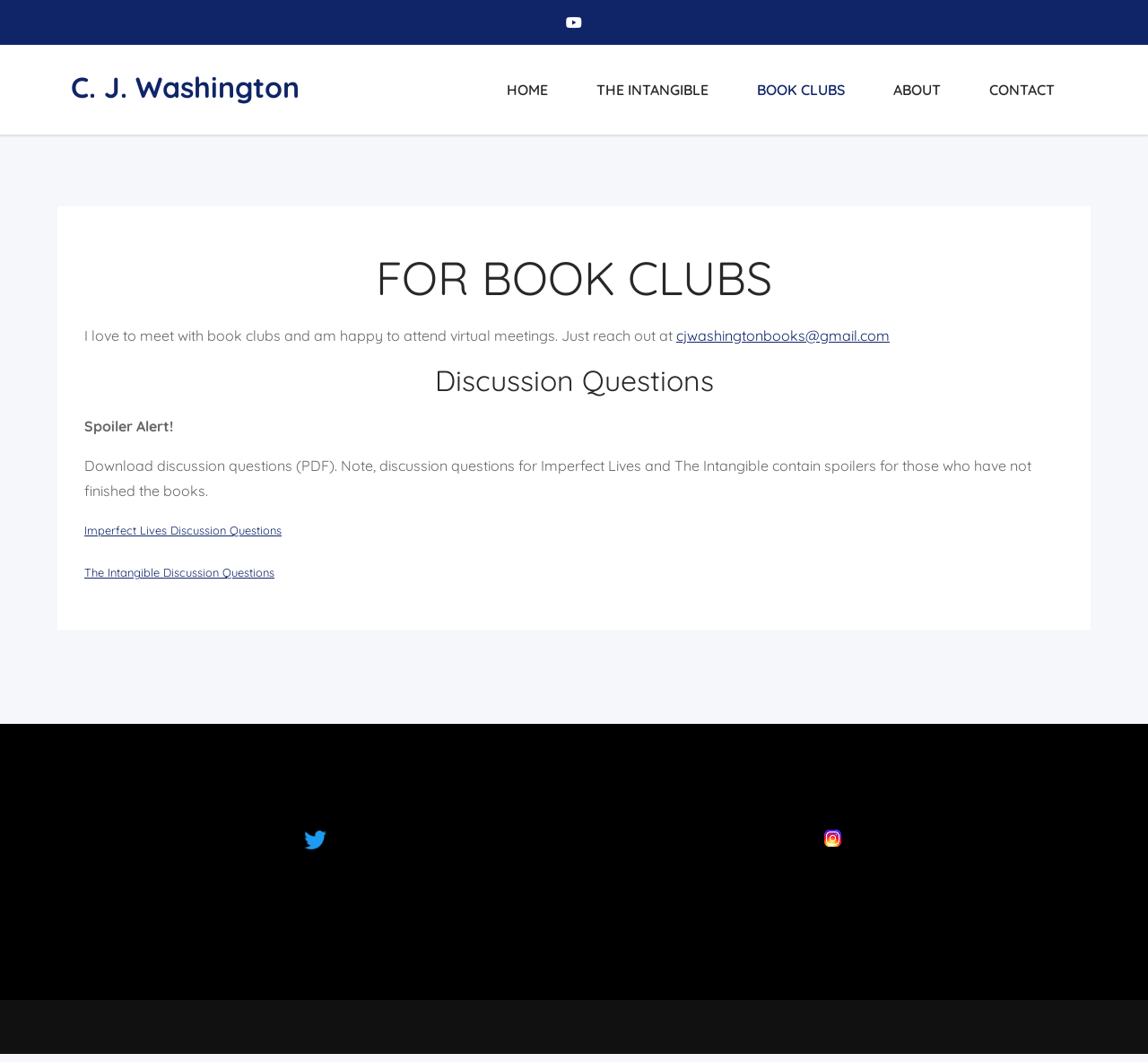Specify the bounding box coordinates of the area to click in order to follow the given instruction: "Download Imperfect Lives Discussion Questions."

[0.073, 0.493, 0.245, 0.506]